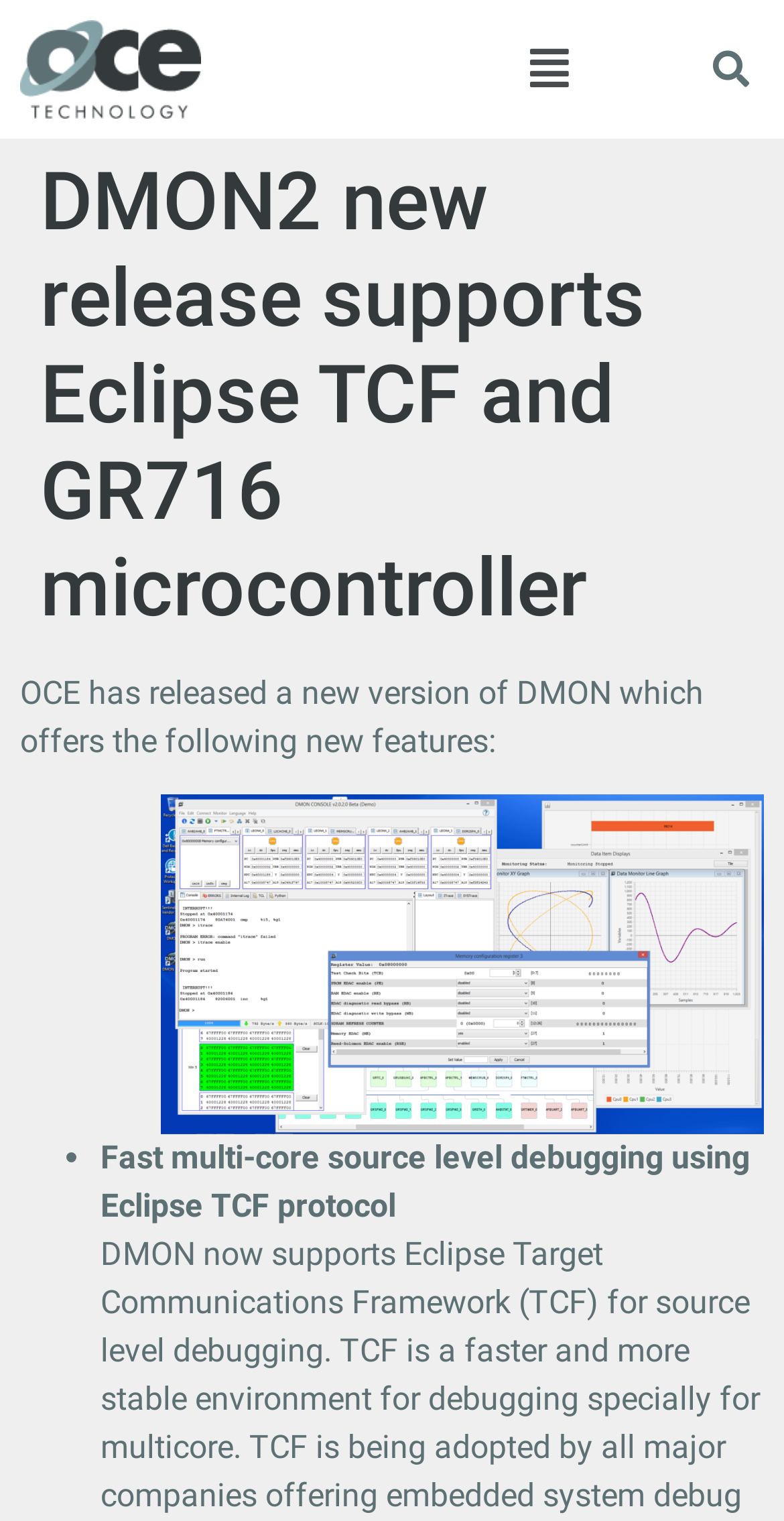Using the provided description: "Search", find the bounding box coordinates of the corresponding UI element. The output should be four float numbers between 0 and 1, in the format [left, top, right, bottom].

[0.89, 0.024, 0.974, 0.067]